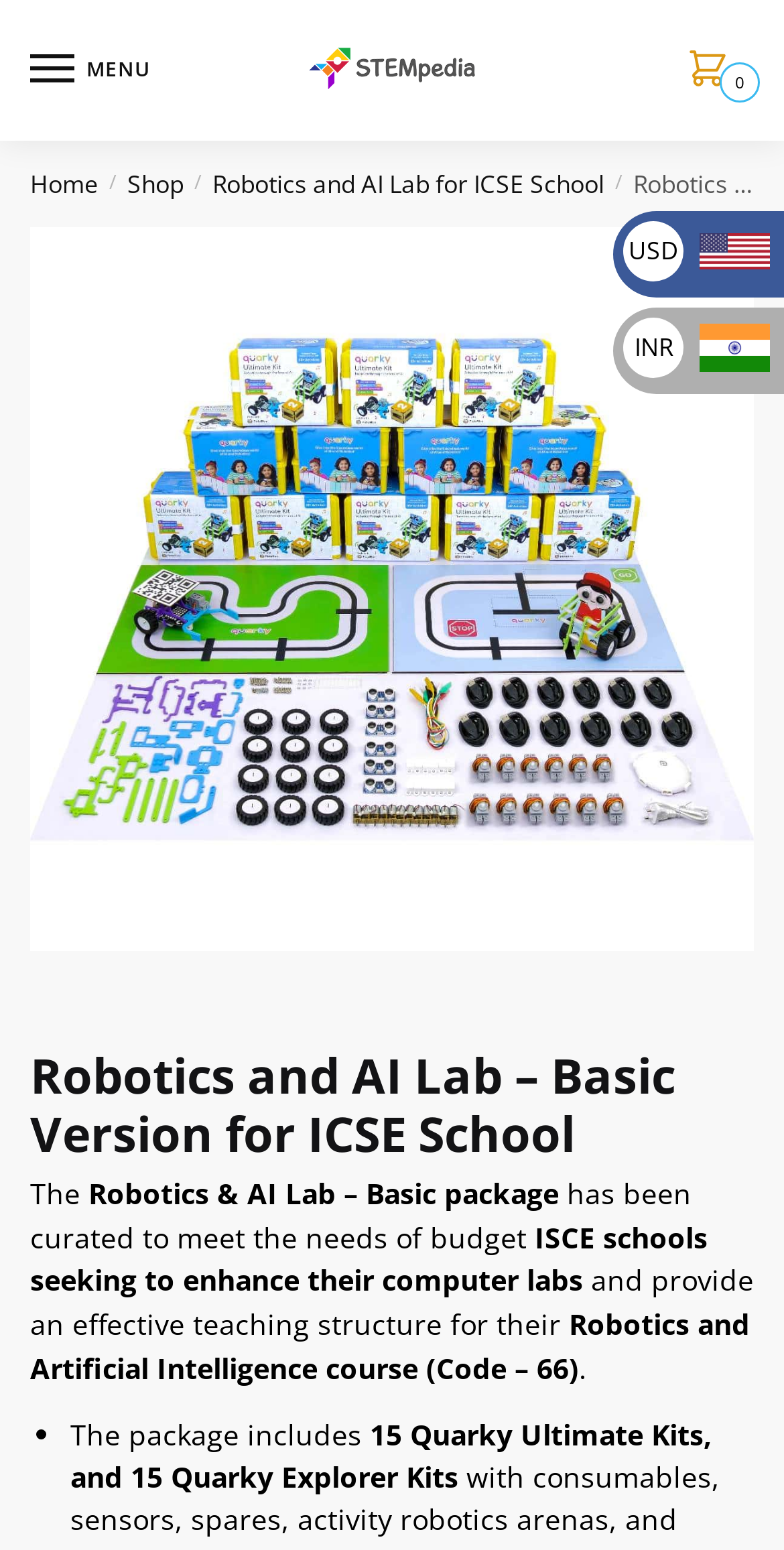Provide the bounding box coordinates for the specified HTML element described in this description: "parent_node: MENU". The coordinates should be four float numbers ranging from 0 to 1, in the format [left, top, right, bottom].

[0.379, 0.03, 0.62, 0.061]